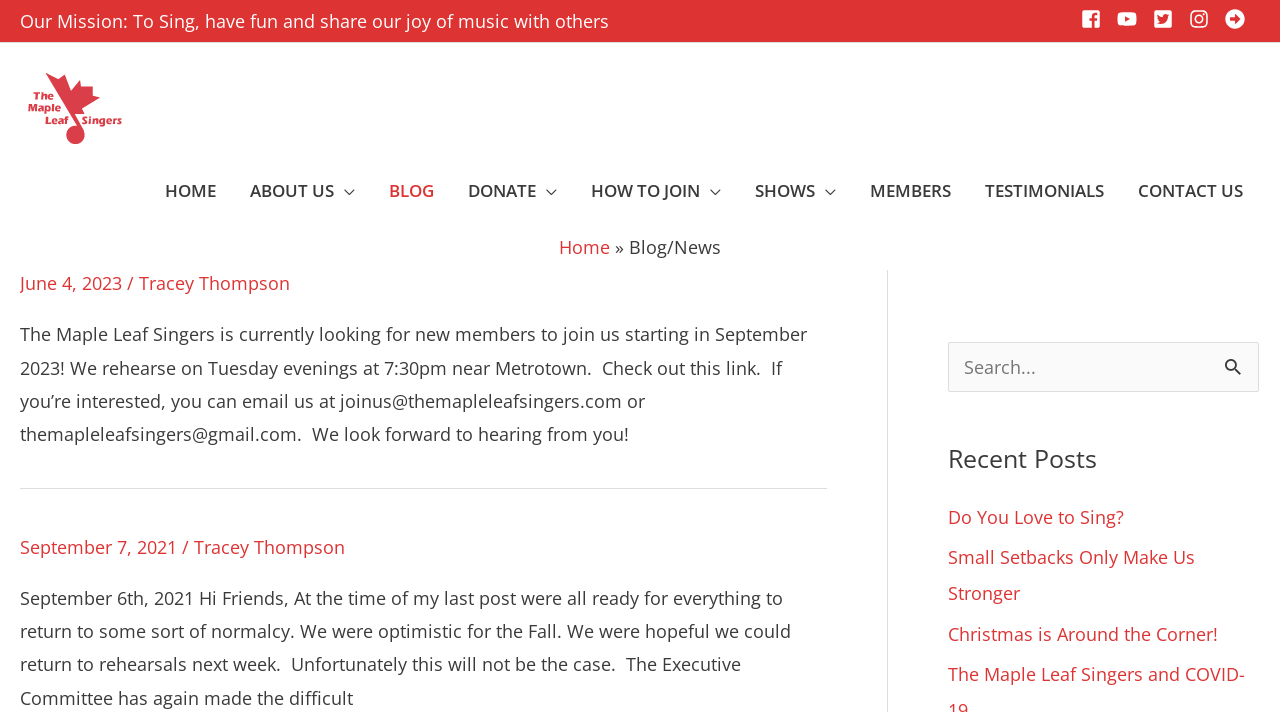Please provide a brief answer to the following inquiry using a single word or phrase:
What social media platforms does the Maple Leaf Singers have?

Facebook, YouTube, Twitter, Instagram